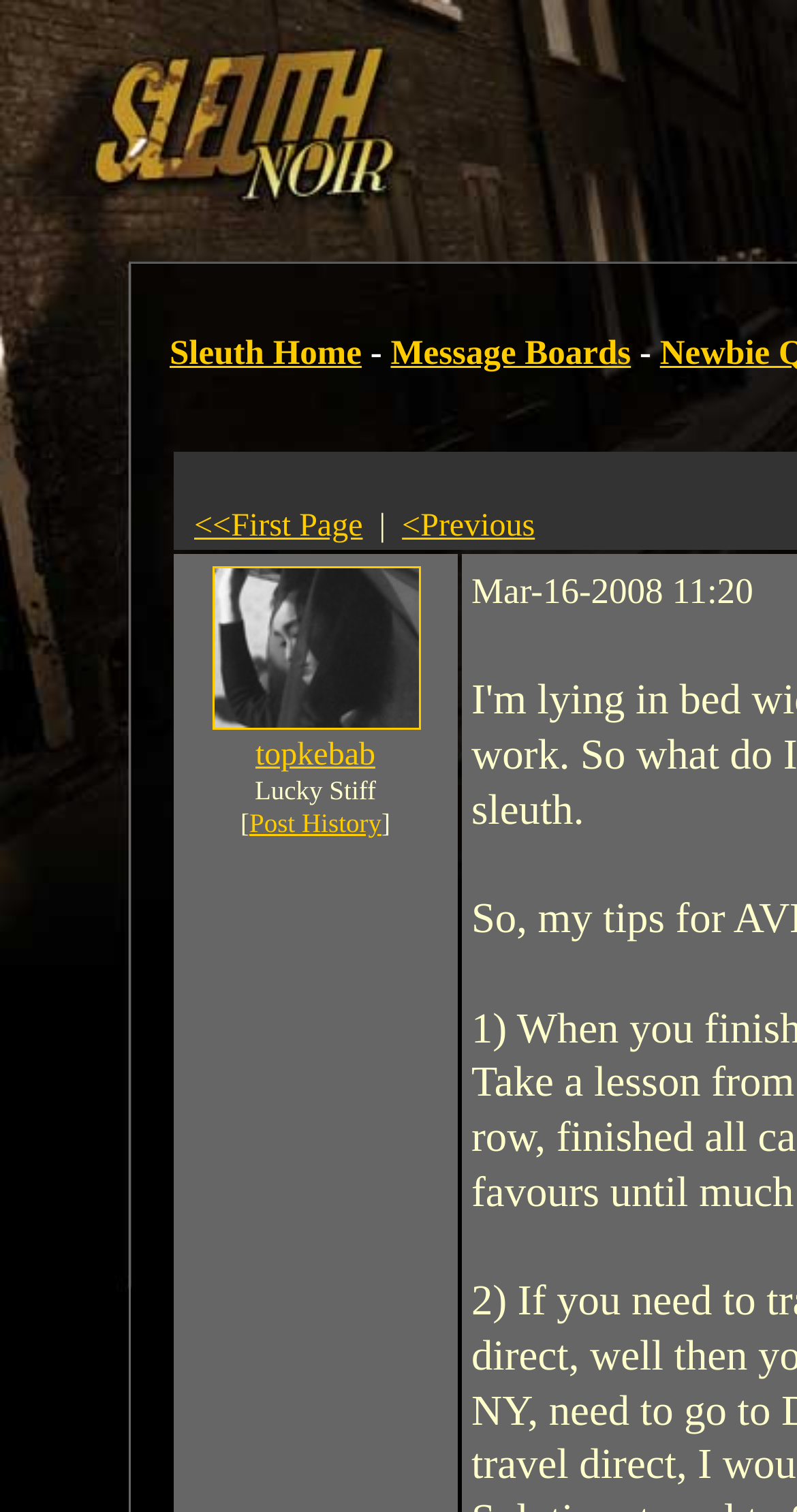What is the text of the static text element below the 'topkebab' image?
Using the picture, provide a one-word or short phrase answer.

Lucky Stiff